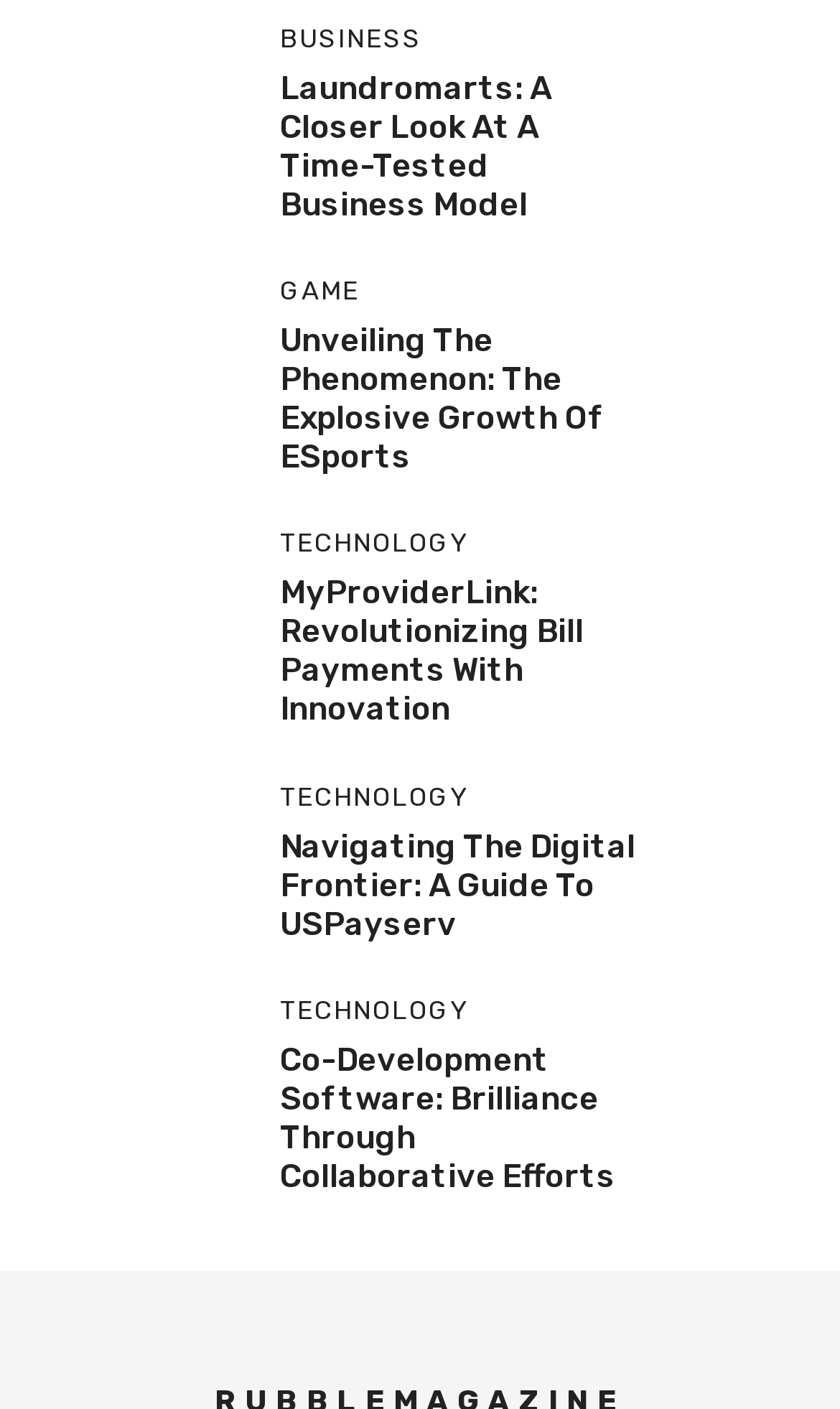Given the element description "alt="co-development software"", identify the bounding box of the corresponding UI element.

[0.077, 0.765, 0.282, 0.795]